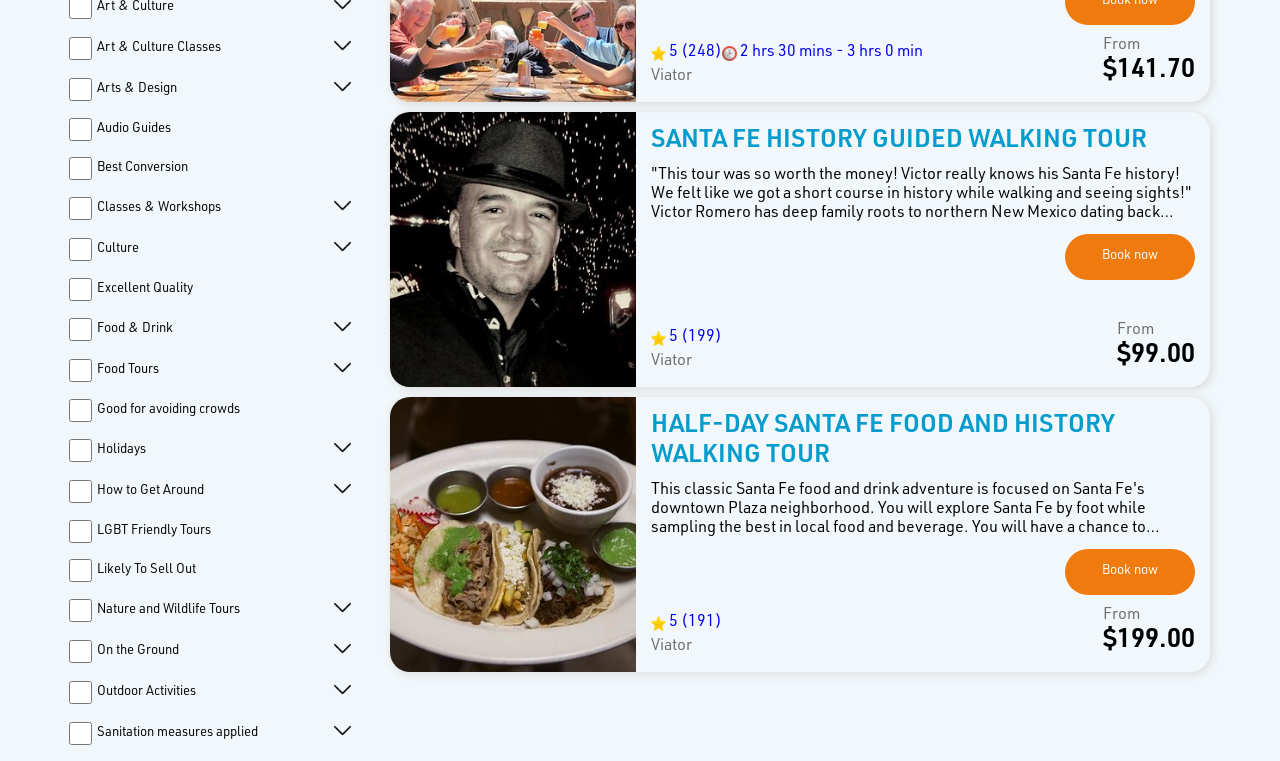From the webpage screenshot, predict the bounding box coordinates (top-left x, top-left y, bottom-right x, bottom-right y) for the UI element described here: parent_node: Holidays

[0.054, 0.555, 0.072, 0.585]